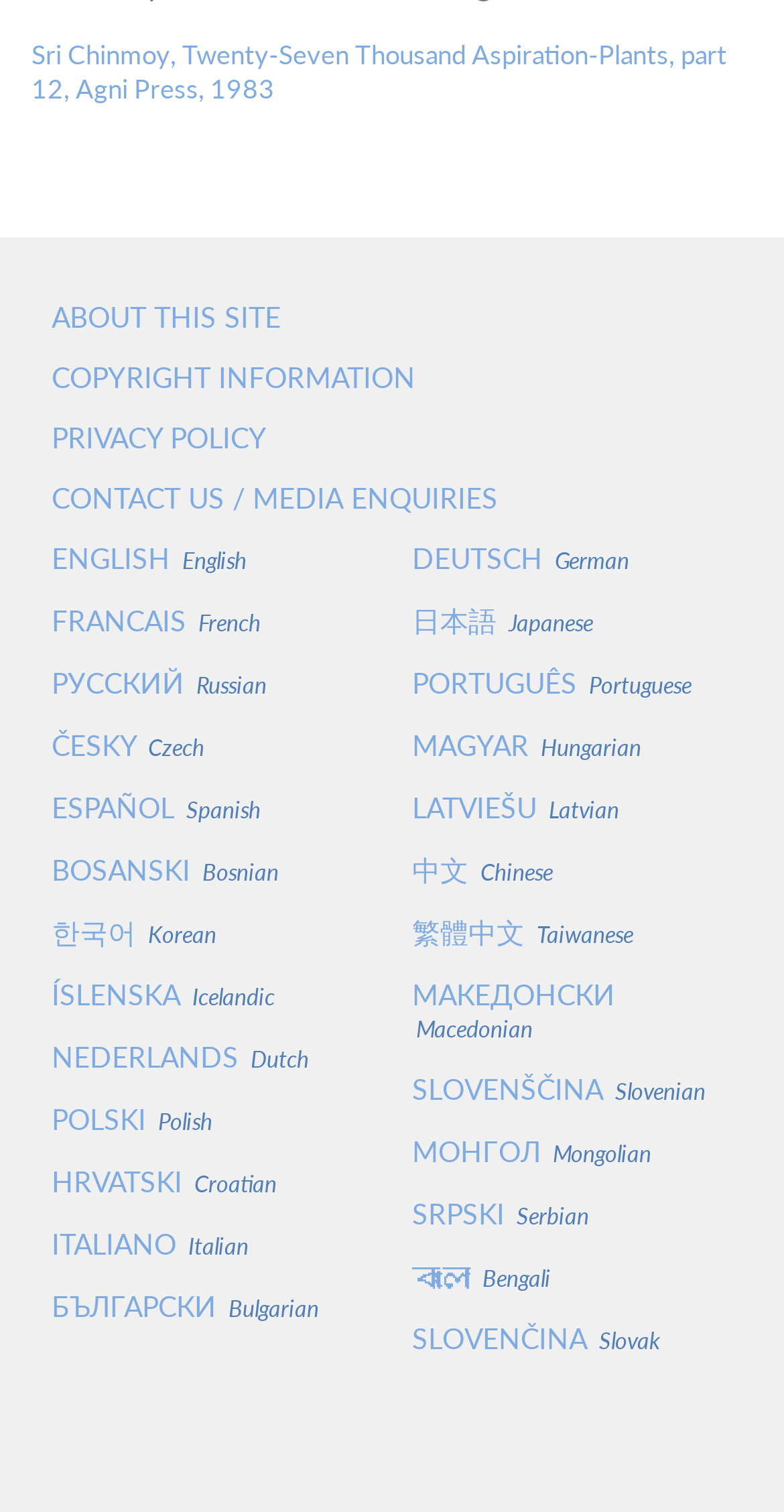Refer to the image and offer a detailed explanation in response to the question: What is the author of the book mentioned?

The author of the book is mentioned in the StaticText element with ID 200, which is 'Sri Chinmoy, Twenty-Seven Thousand Aspiration-Plants, part 12, Agni Press, 1983'. The author of the book is Sri Chinmoy.